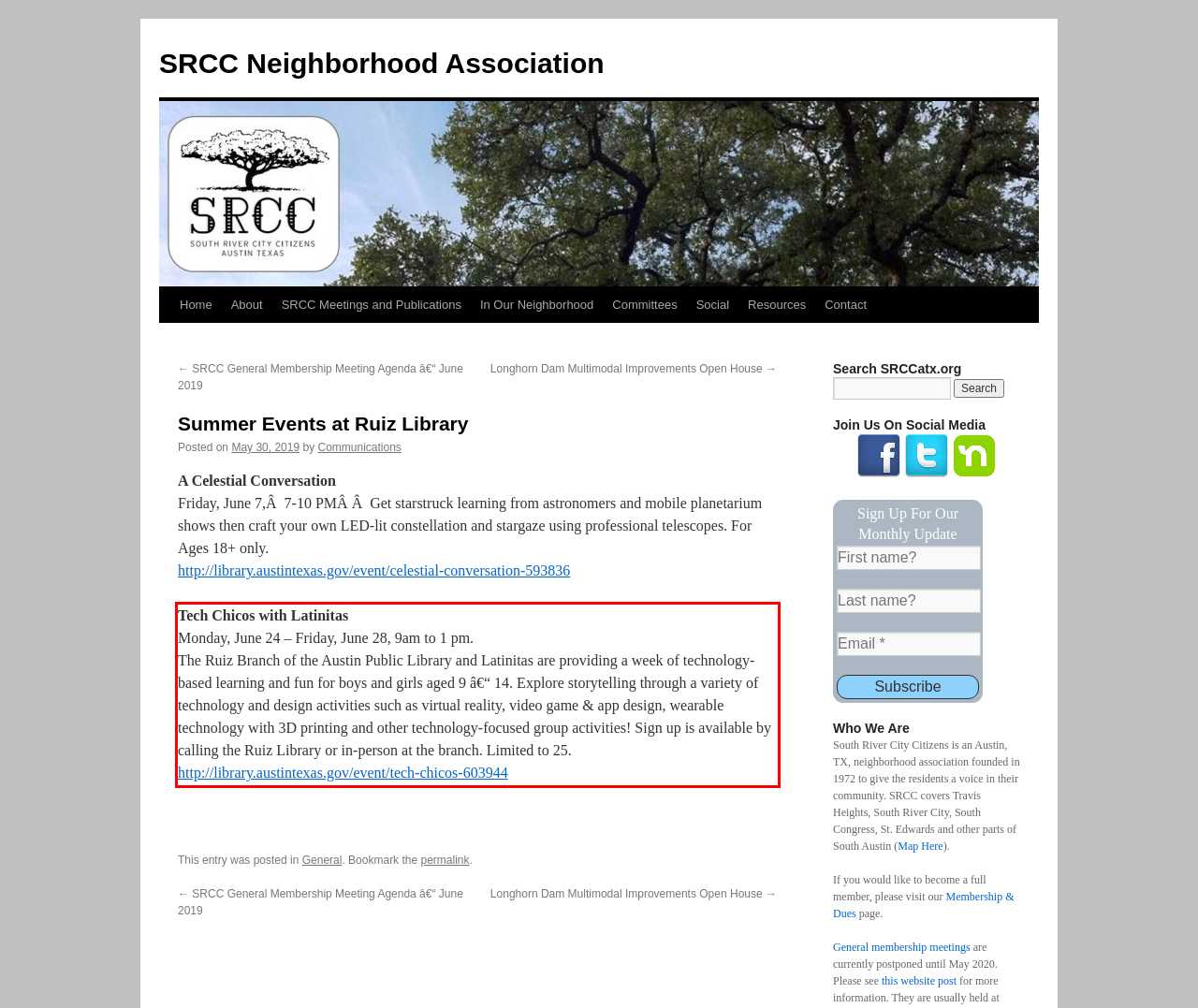Within the screenshot of the webpage, there is a red rectangle. Please recognize and generate the text content inside this red bounding box.

Tech Chicos with Latinitas Monday, June 24 – Friday, June 28, 9am to 1 pm. The Ruiz Branch of the Austin Public Library and Latinitas are providing a week of technology-based learning and fun for boys and girls aged 9 â€“ 14. Explore storytelling through a variety of technology and design activities such as virtual reality, video game & app design, wearable technology with 3D printing and other technology-focused group activities! Sign up is available by calling the Ruiz Library or in-person at the branch. Limited to 25. http://library.austintexas.gov/event/tech-chicos-603944